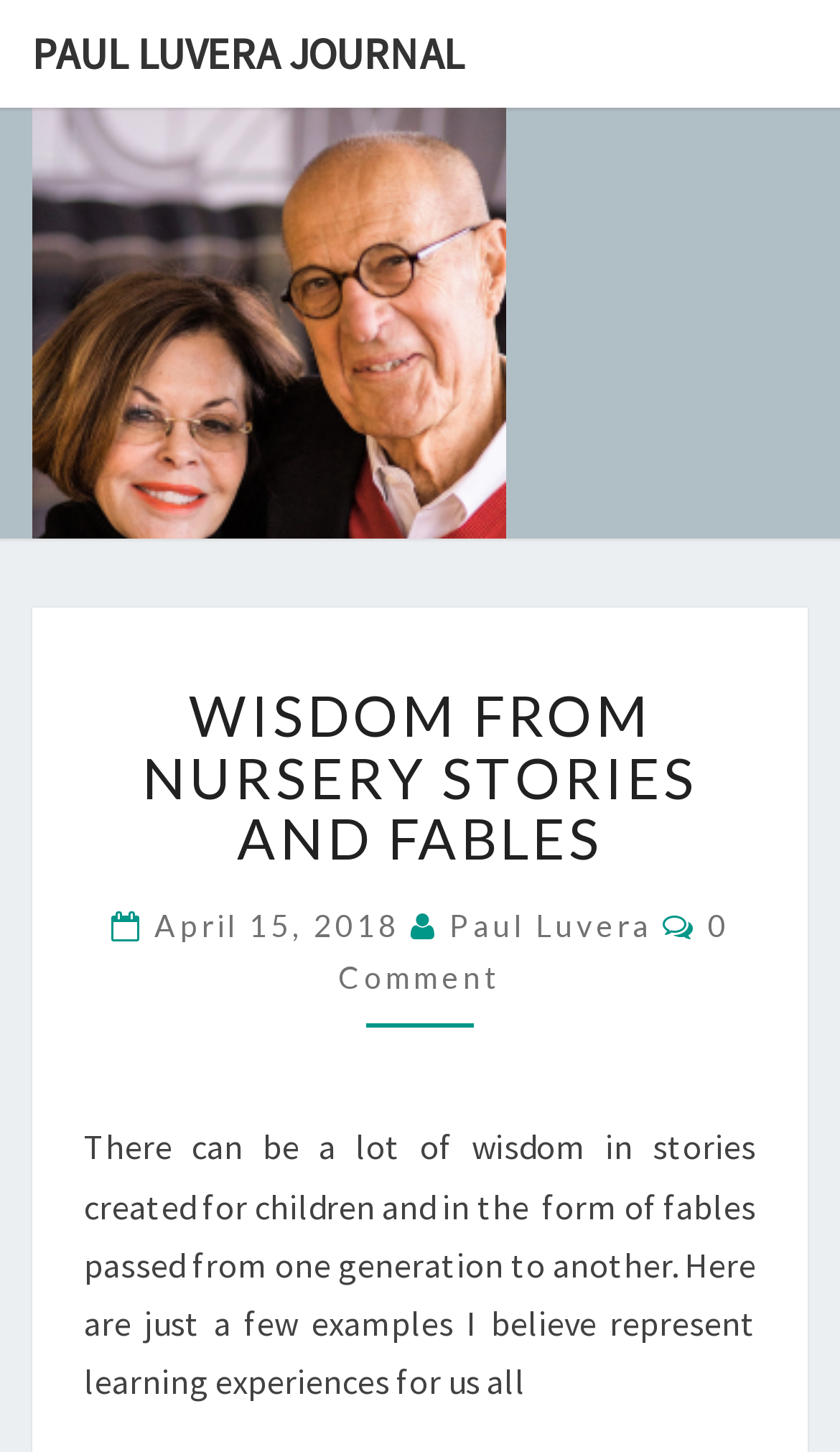When was the blog post published? Based on the image, give a response in one word or a short phrase.

April 15, 2018